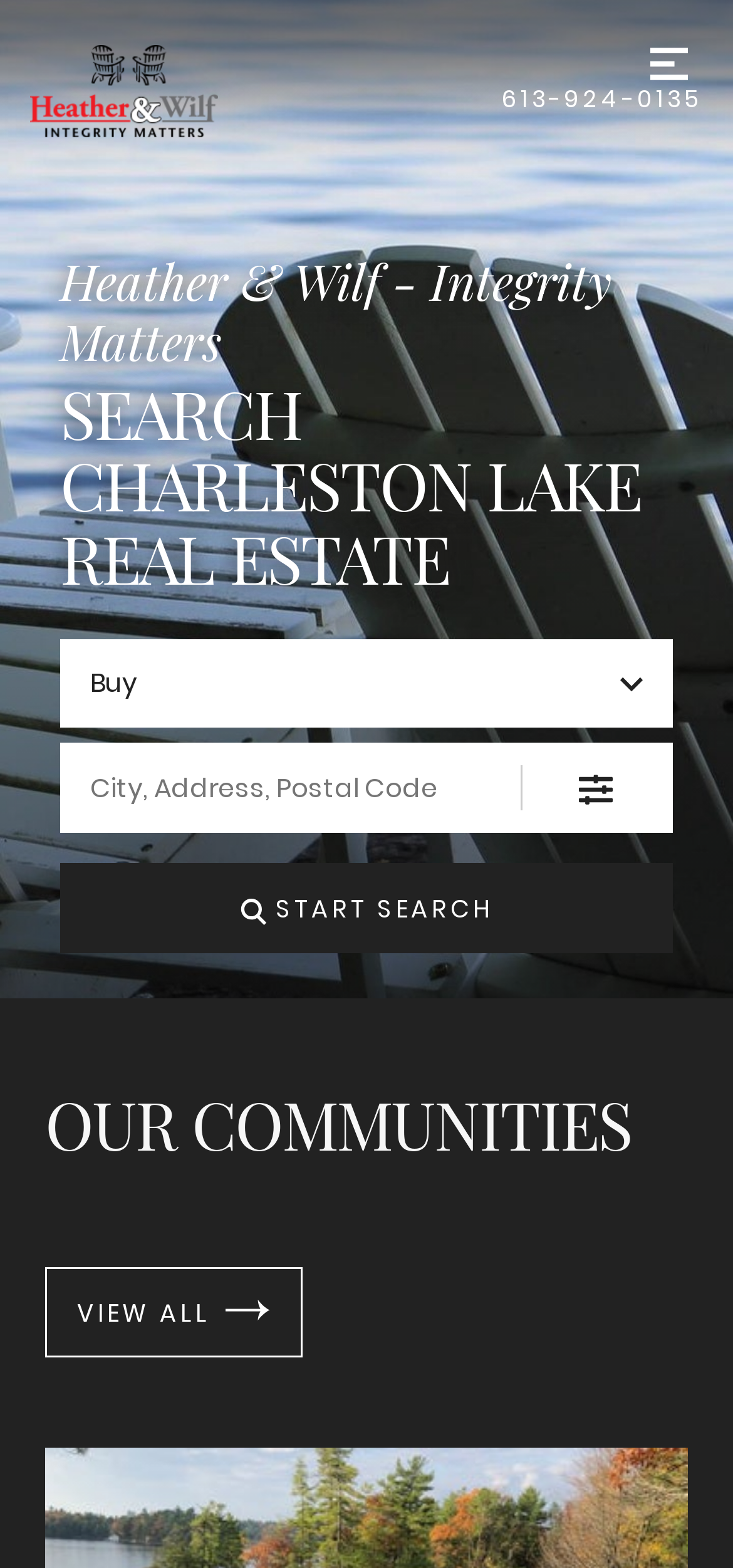What is the purpose of the 'Filters' button?
Examine the screenshot and reply with a single word or phrase.

To filter search results